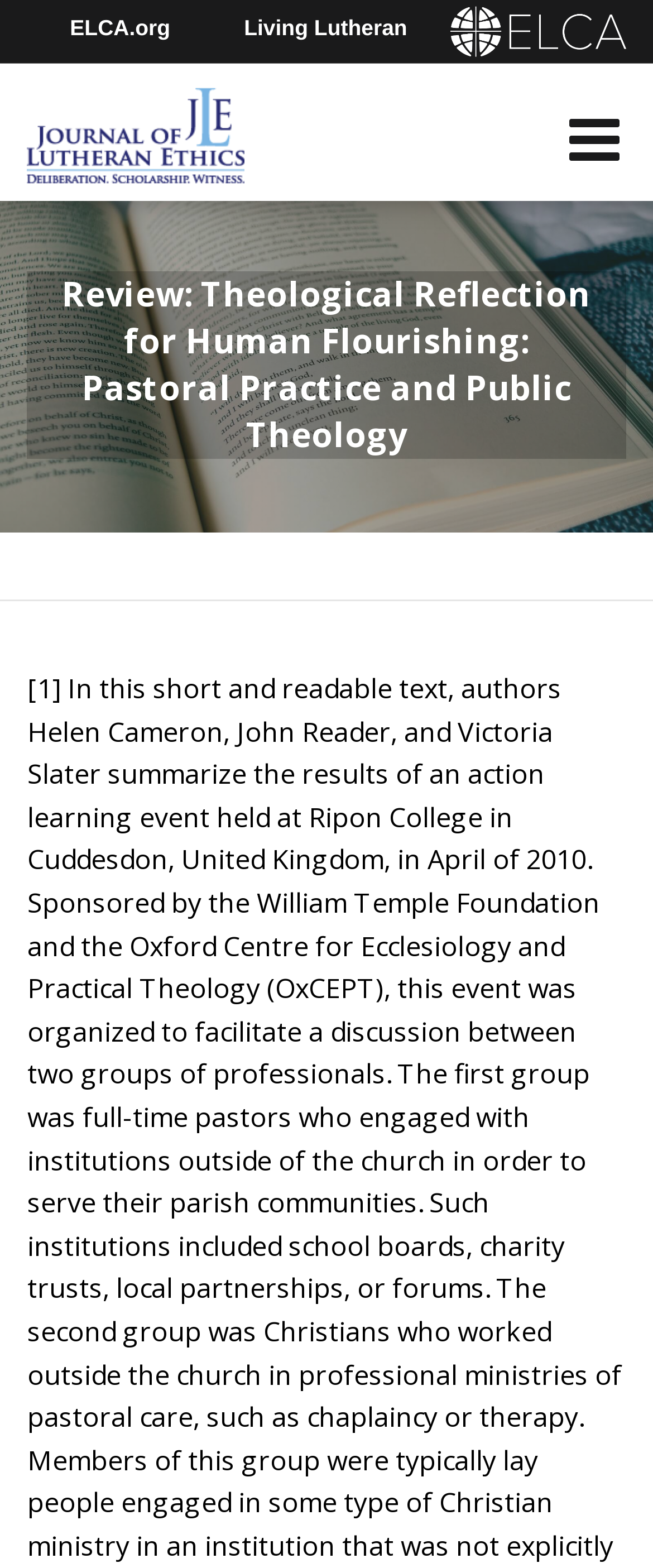Convey a detailed summary of the webpage, mentioning all key elements.

The webpage appears to be a review or article page, specifically discussing "Theological Reflection for Human Flourishing: Pastoral Practice and Public Theology". 

At the top left of the page, there is a link to "Journal of Lutheran Ethics" accompanied by the journal's logo. 

To the right of the journal's logo, there are three links: "Churchwide Assembly", "Youth Gathering", and "ELCA Directory", which is accompanied by the ELCA logo. 

Below these links, there is a prominent heading that displays the title of the review or article, "Review: Theological Reflection for Human Flourishing: Pastoral Practice and Public Theology". 

At the top right corner of the page, there is a small, unlabelled link.